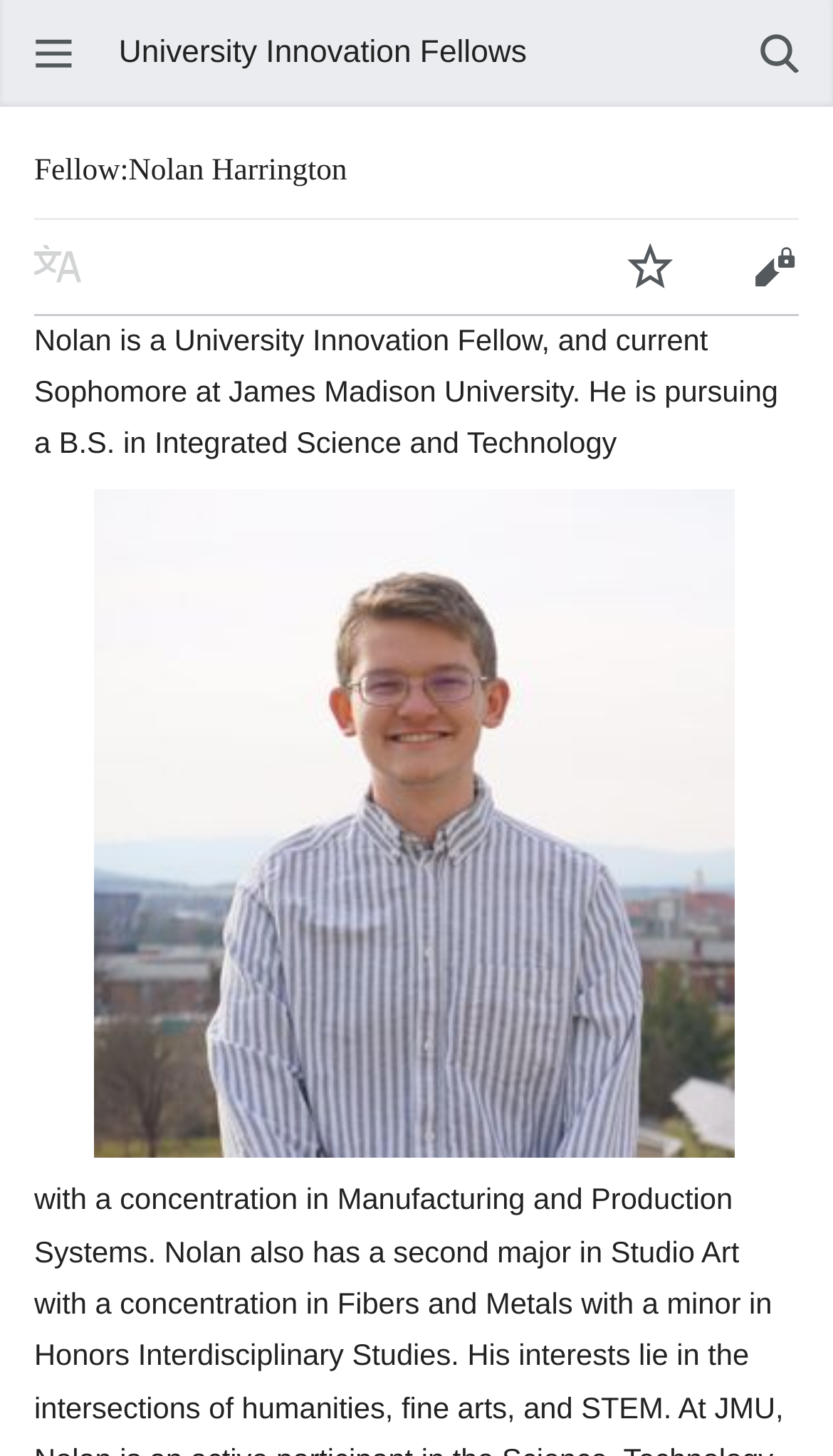What is Nolan's current degree level?
Provide an in-depth answer to the question, covering all aspects.

Based on the webpage content, Nolan is a University Innovation Fellow, and current Sophomore at James Madison University, which is mentioned in the text description.